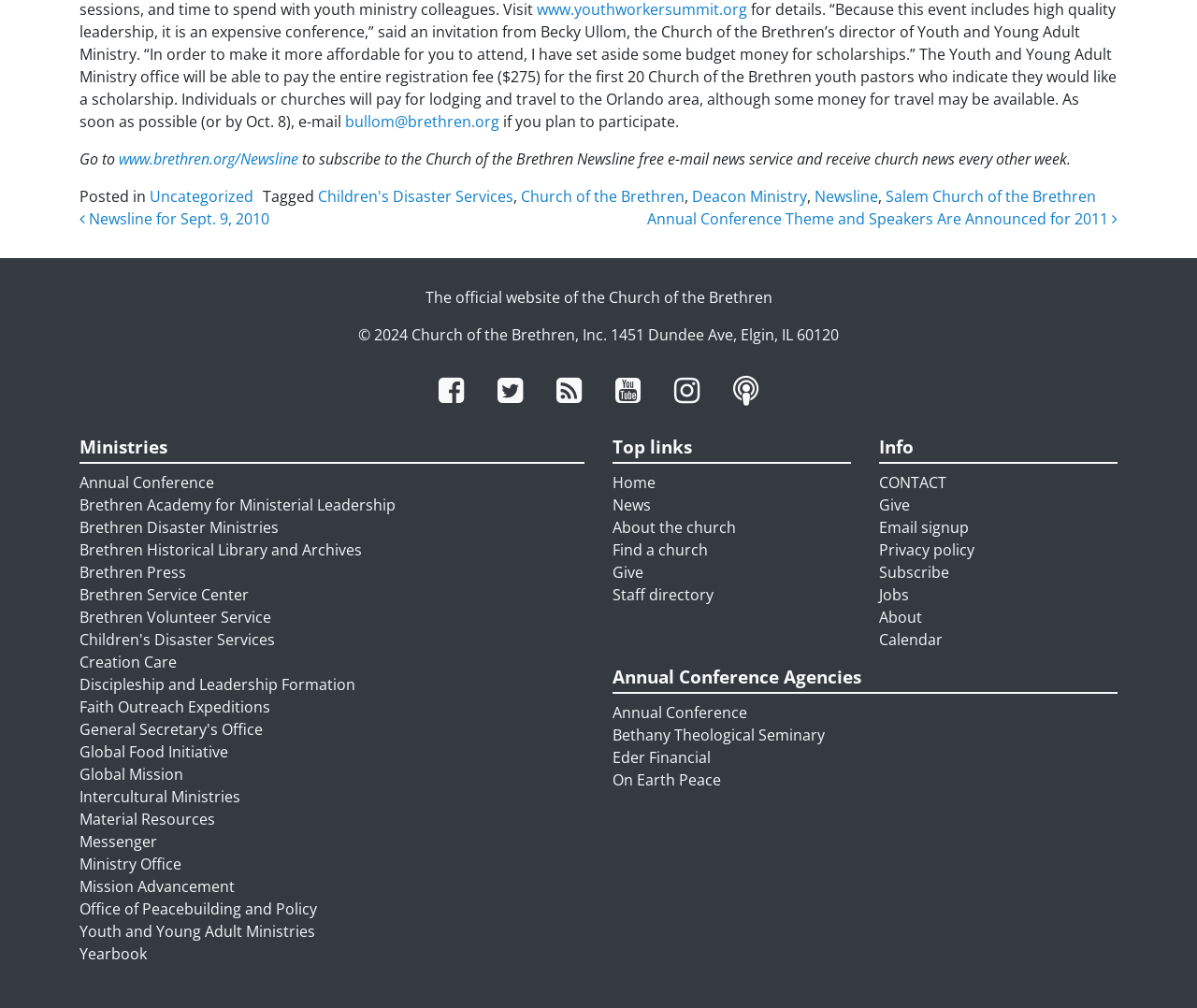What is the address of the Church of the Brethren?
Based on the visual information, provide a detailed and comprehensive answer.

I found the address in the static text '© 2024 Church of the Brethren, Inc. 1451 Dundee Ave, Elgin, IL 60120' in the contentinfo section.